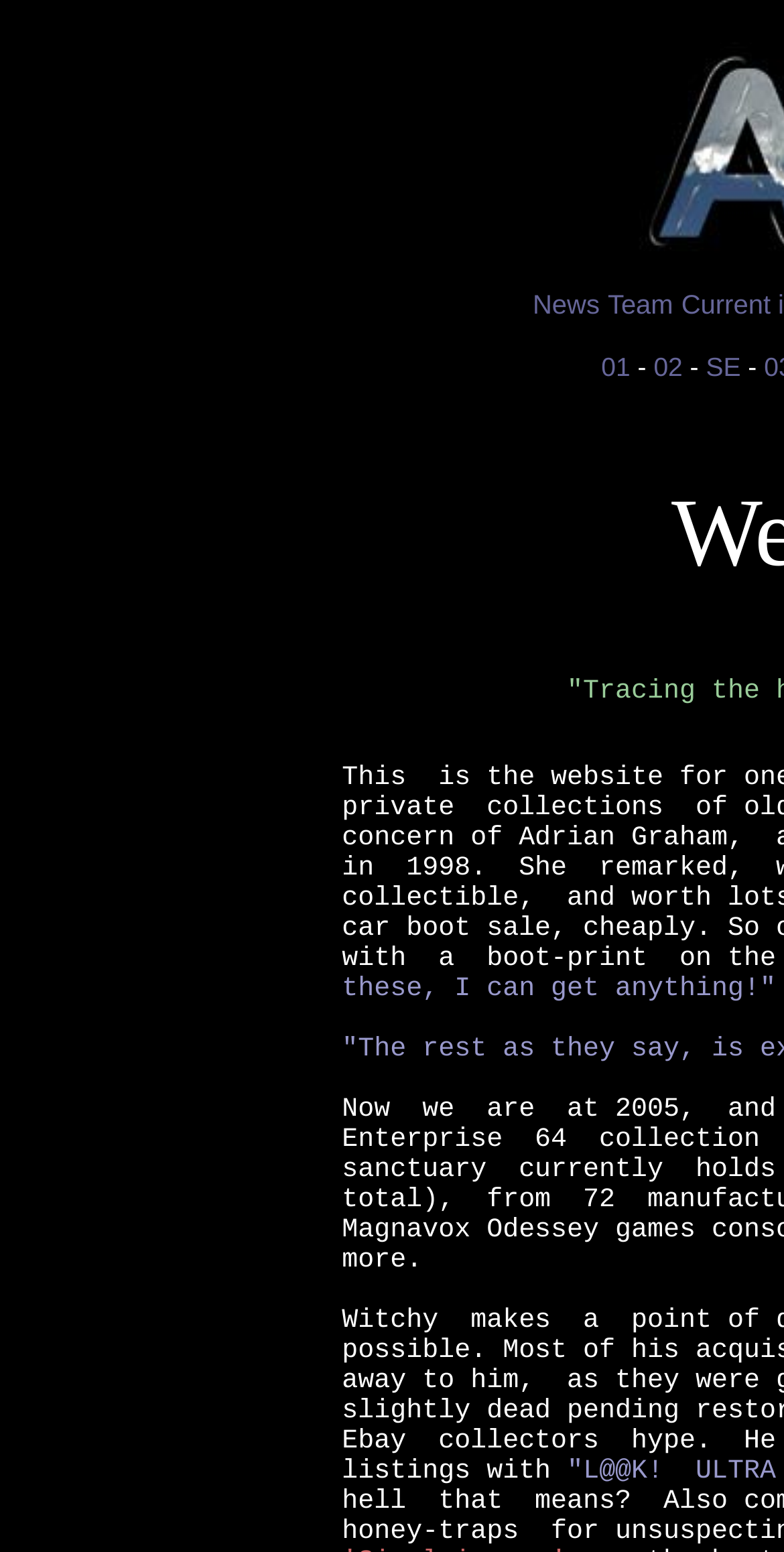What is the text next to the link '02'? Examine the screenshot and reply using just one word or a brief phrase.

-